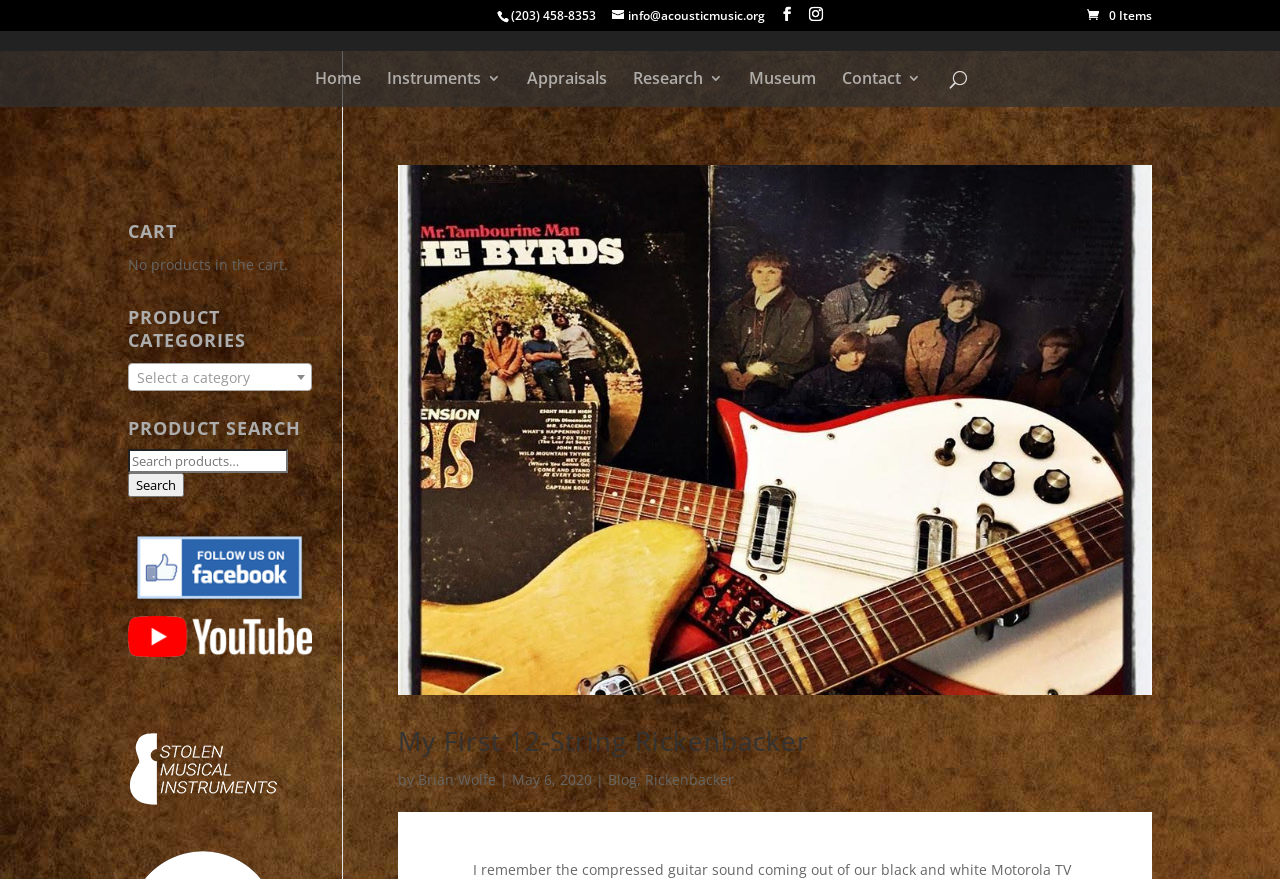Answer this question using a single word or a brief phrase:
How many links are in the navigation menu?

6